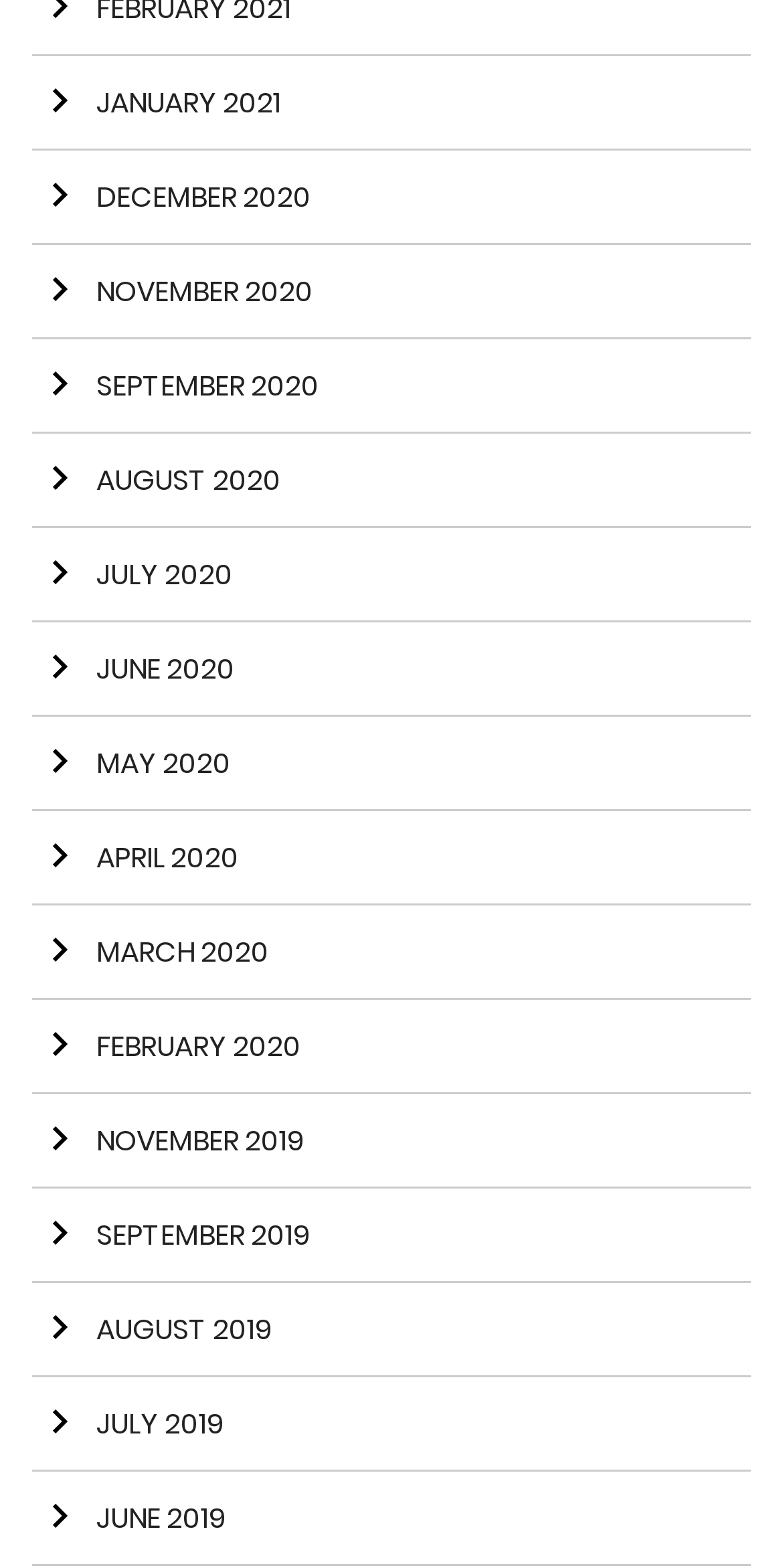Please identify the bounding box coordinates of the clickable element to fulfill the following instruction: "View December 2020". The coordinates should be four float numbers between 0 and 1, i.e., [left, top, right, bottom].

[0.041, 0.096, 0.959, 0.157]